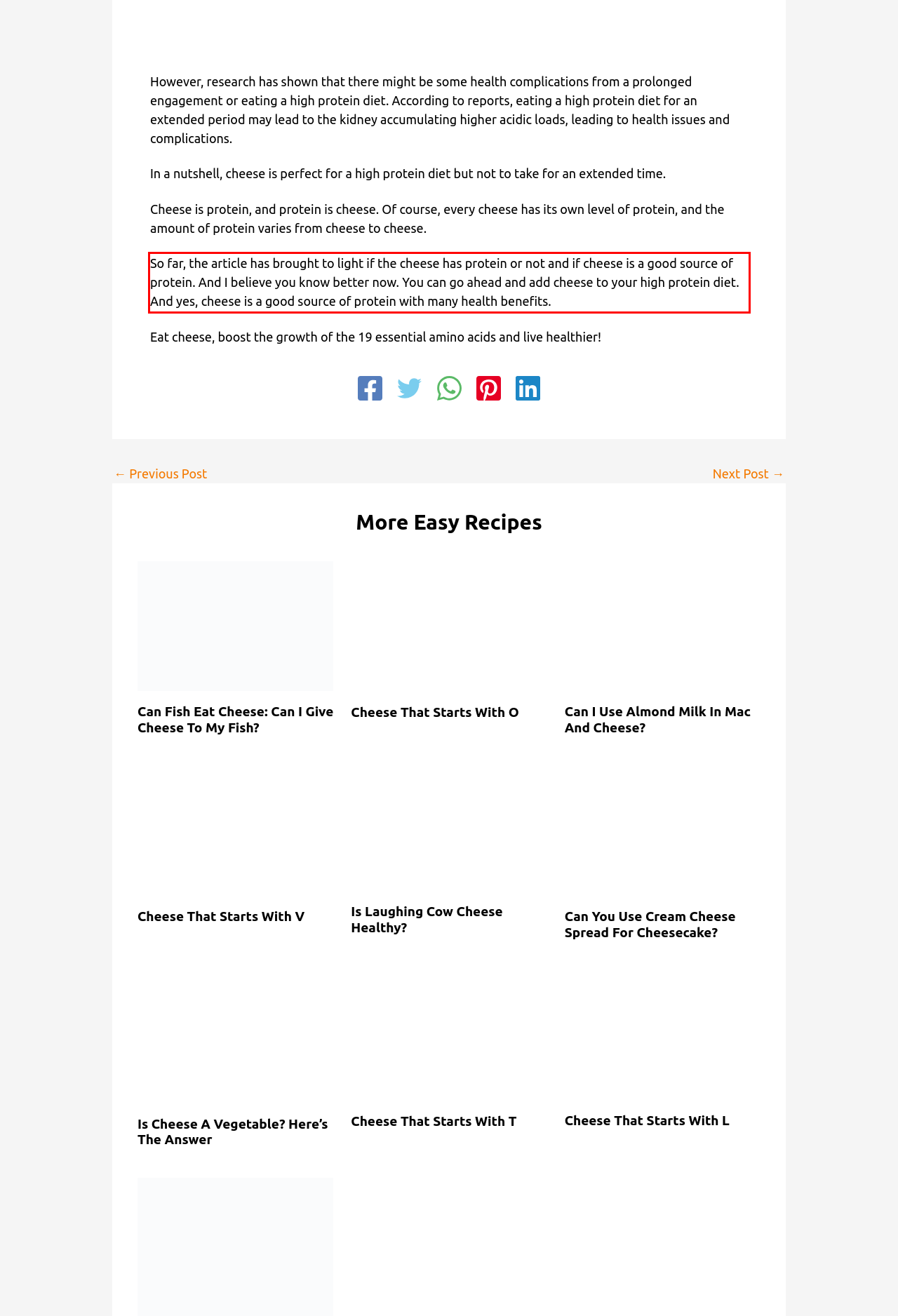Review the webpage screenshot provided, and perform OCR to extract the text from the red bounding box.

So far, the article has brought to light if the cheese has protein or not and if cheese is a good source of protein. And I believe you know better now. You can go ahead and add cheese to your high protein diet. And yes, cheese is a good source of protein with many health benefits.